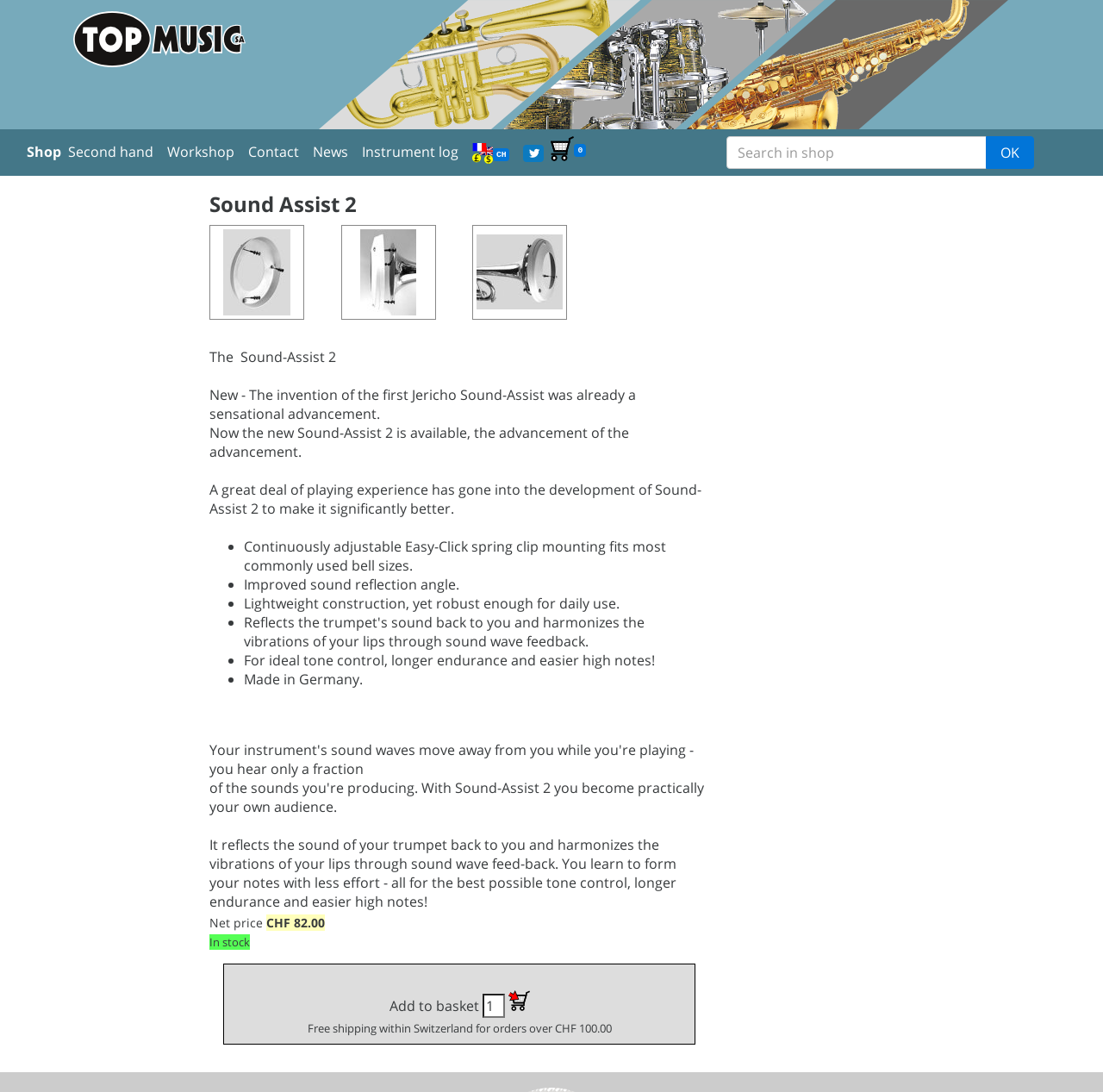Identify the bounding box coordinates of the clickable region necessary to fulfill the following instruction: "Click the Langue/Devise CH link". The bounding box coordinates should be four float numbers between 0 and 1, i.e., [left, top, right, bottom].

[0.428, 0.125, 0.462, 0.155]